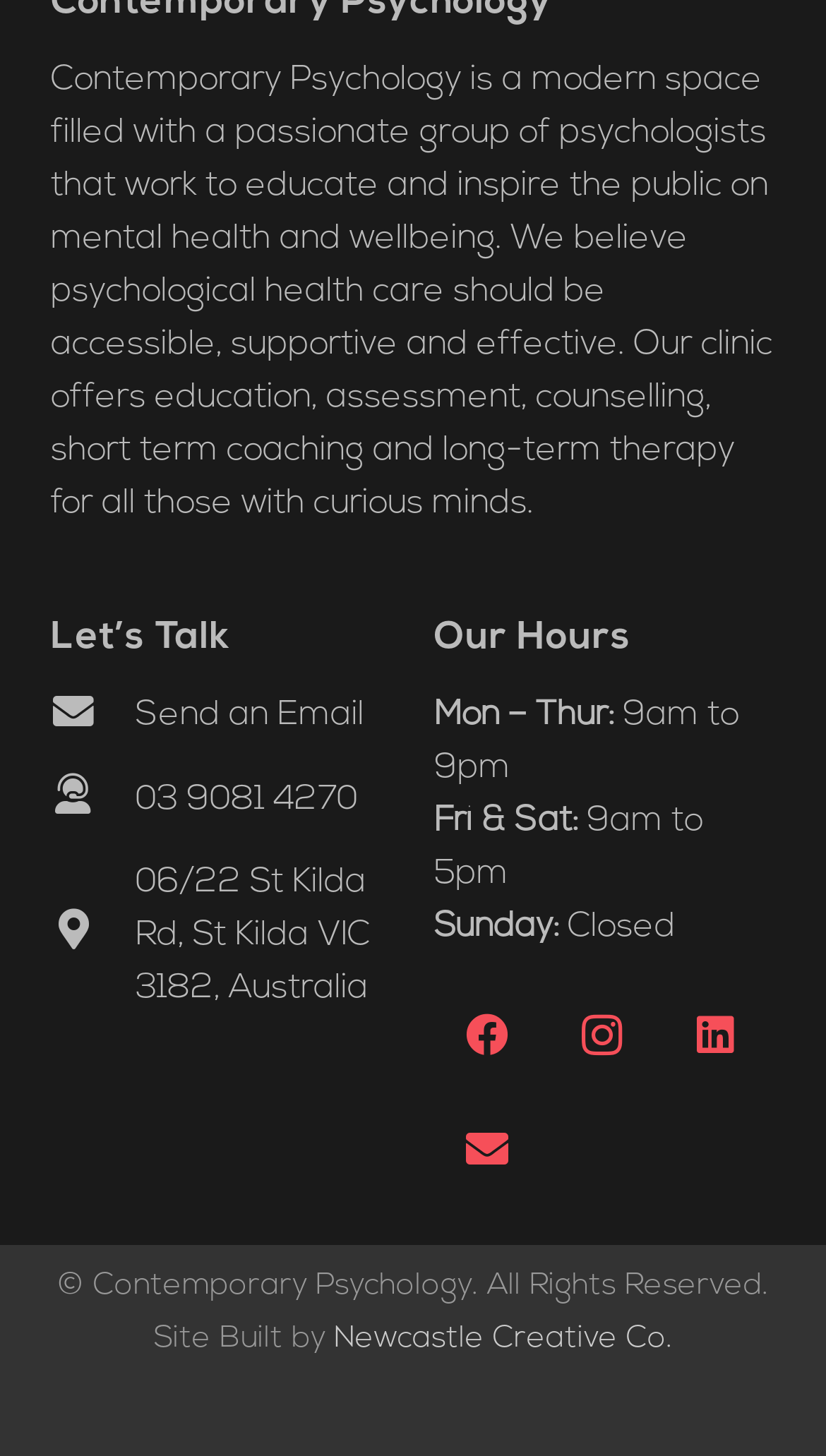For the following element description, predict the bounding box coordinates in the format (top-left x, top-left y, bottom-right x, bottom-right y). All values should be floating point numbers between 0 and 1. Description: aria-label="LinkedIn" title="LinkedIn"

[0.803, 0.675, 0.931, 0.748]